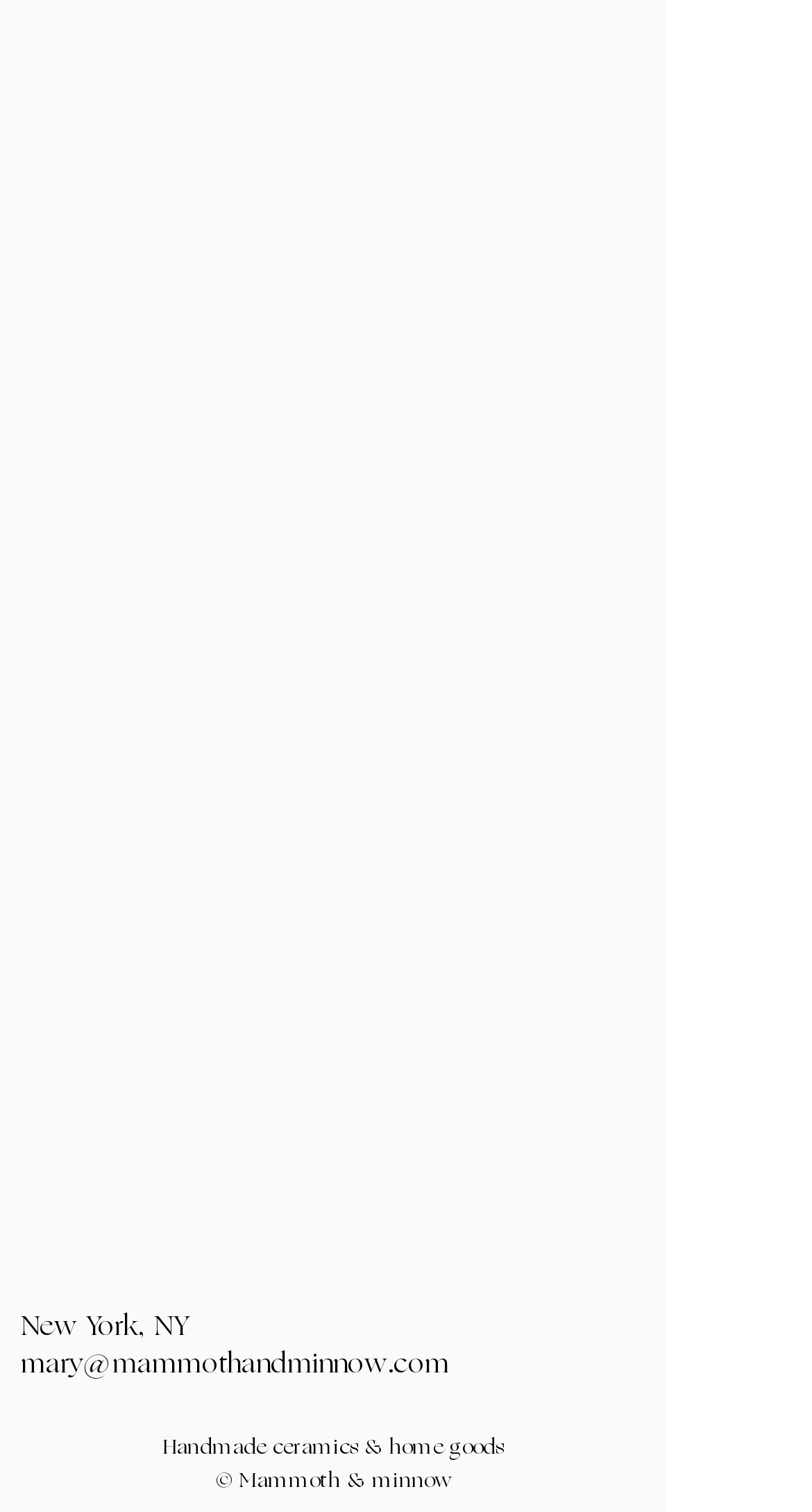Locate and provide the bounding box coordinates for the HTML element that matches this description: "mary@mammothandminnow.com".

[0.026, 0.894, 0.554, 0.912]